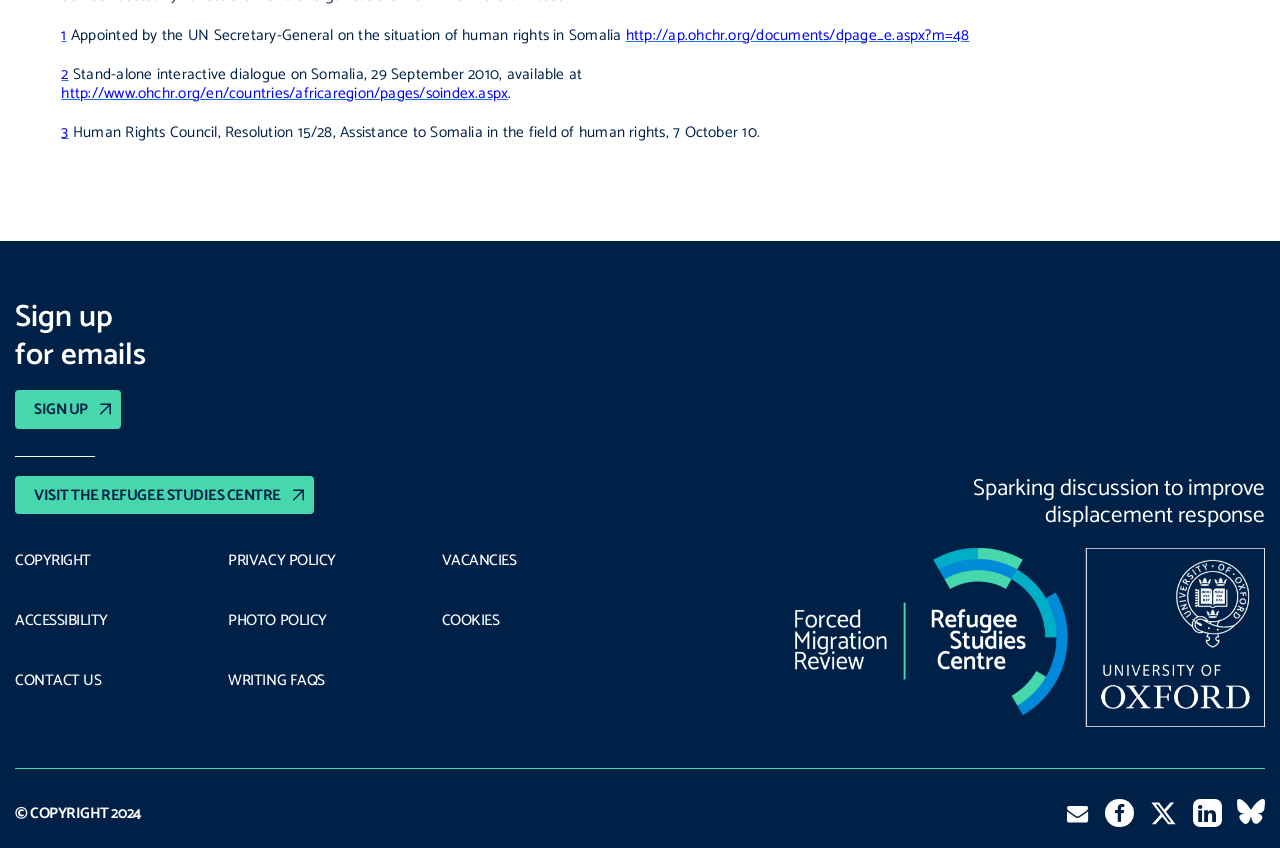Identify the bounding box coordinates of the region that should be clicked to execute the following instruction: "Click the link to contact us".

[0.012, 0.793, 0.079, 0.814]